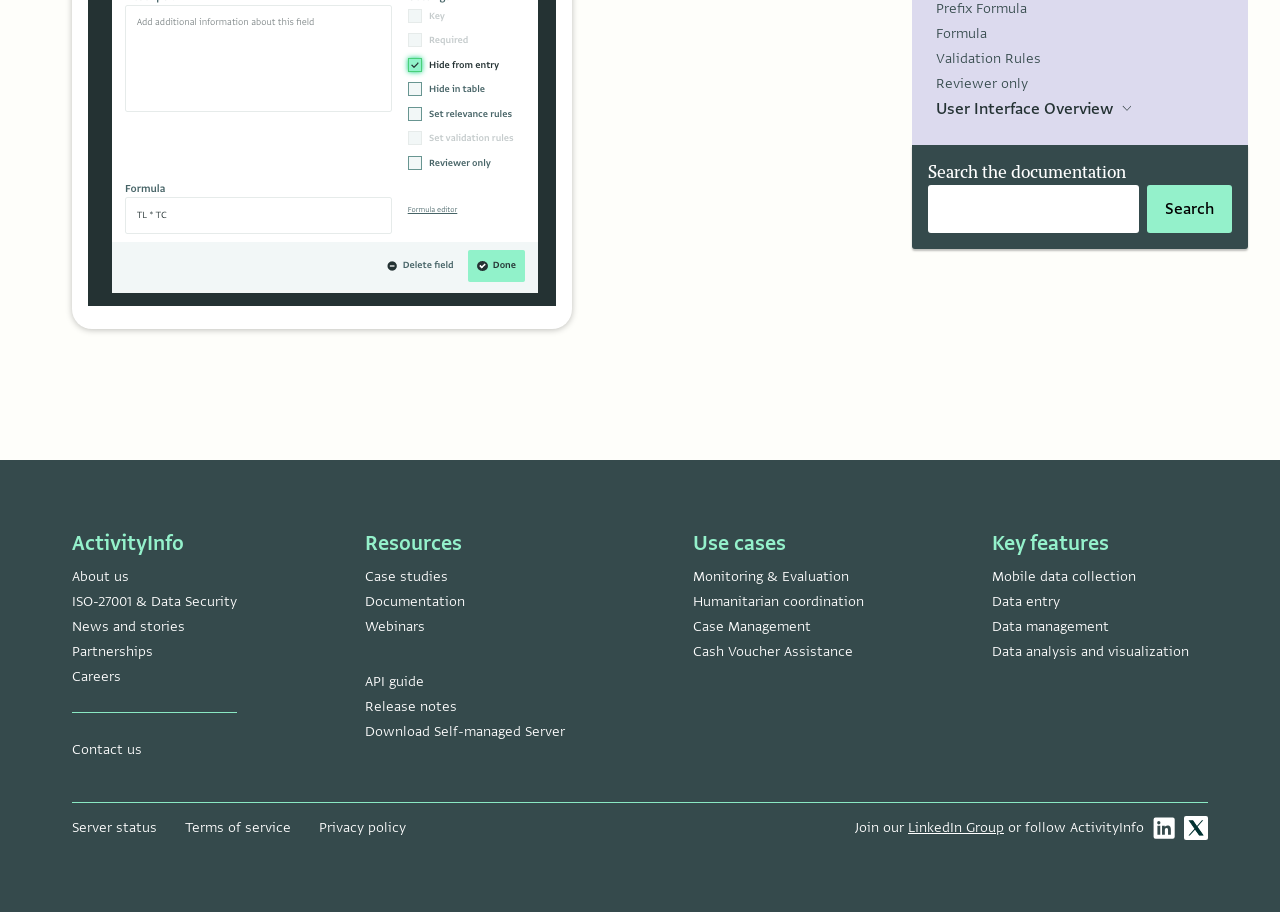Using the element description: "Mobile data collection", determine the bounding box coordinates for the specified UI element. The coordinates should be four float numbers between 0 and 1, [left, top, right, bottom].

[0.775, 0.622, 0.888, 0.643]